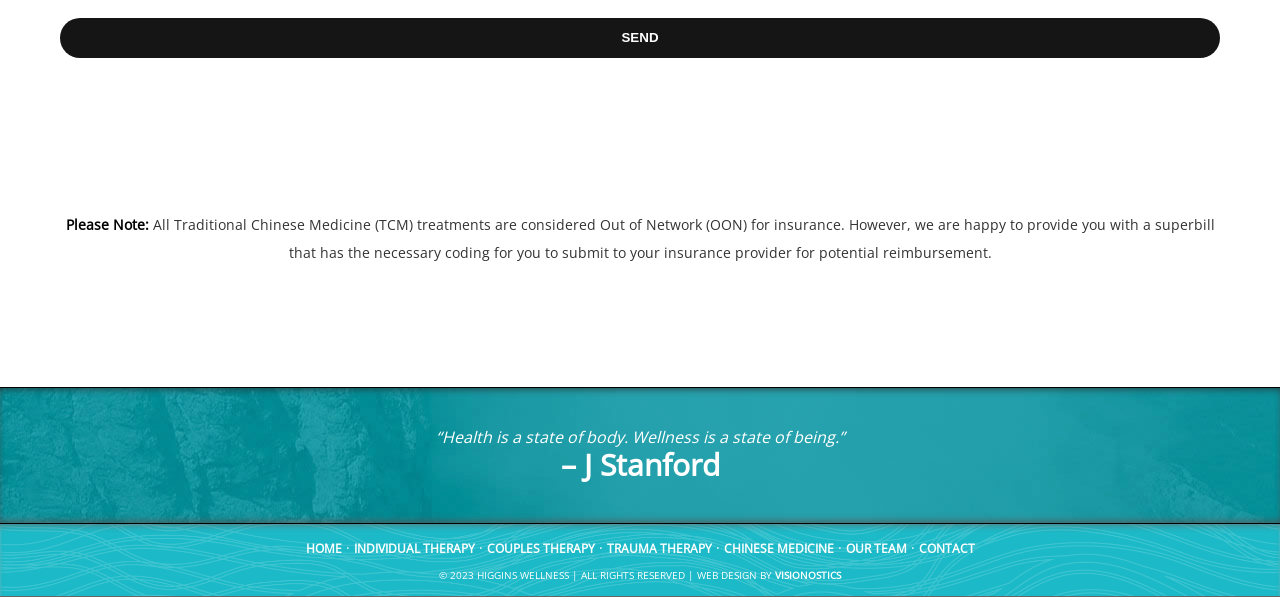From the element description: "INDIVIDUAL THERAPY", extract the bounding box coordinates of the UI element. The coordinates should be expressed as four float numbers between 0 and 1, in the order [left, top, right, bottom].

[0.276, 0.905, 0.371, 0.934]